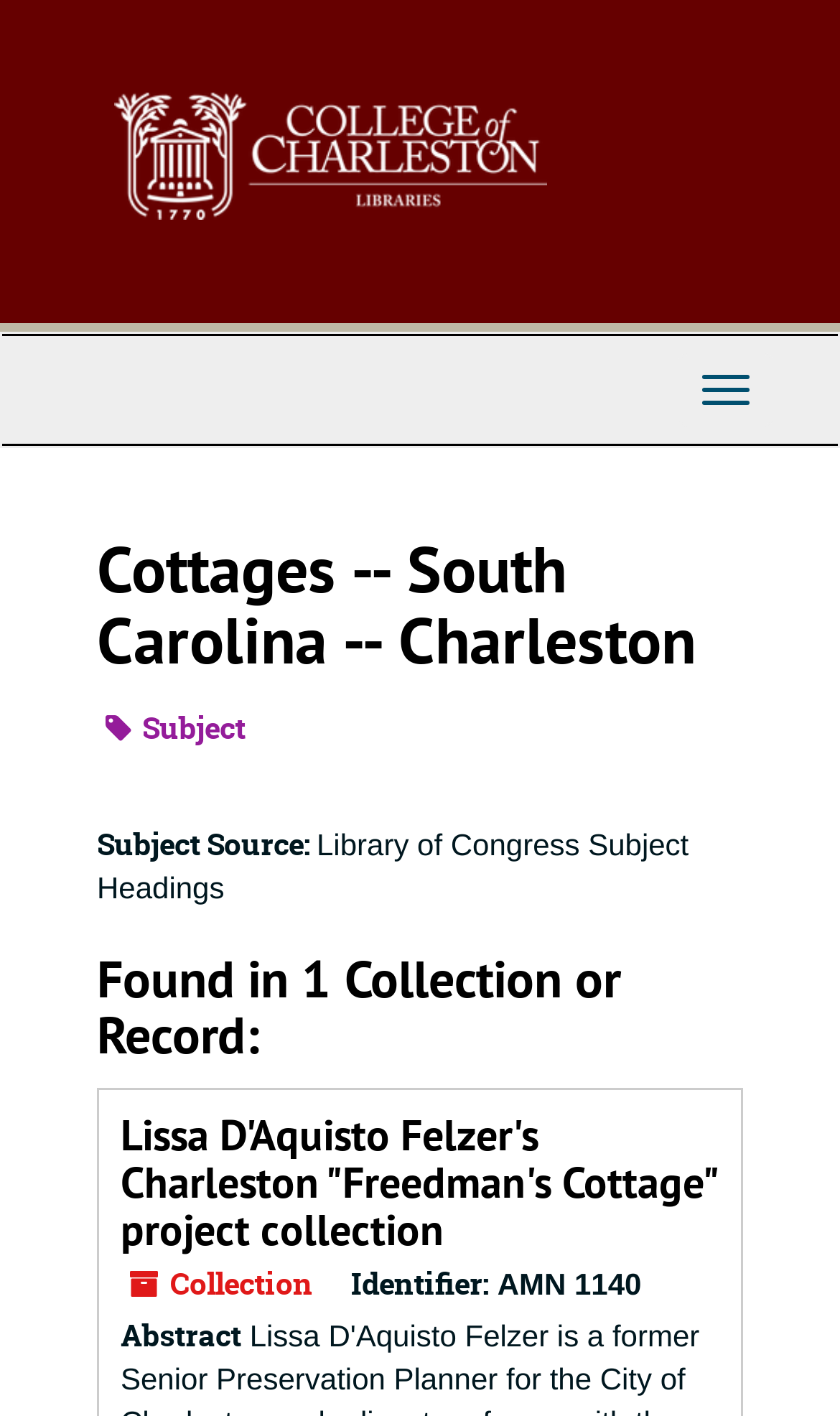Detail the various sections and features present on the webpage.

The webpage is about a collection of cottages in Charleston, South Carolina, with a focus on the "Freedman's Cottage" project. At the top, there is a navigation bar with a toggle button on the right side. Below the navigation bar, the title "Cottages -- South Carolina -- Charleston" is prominently displayed.

On the left side of the page, there is a section with the heading "Subject" and a description "Library of Congress Subject Headings". Below this section, there is another heading "Page Actions". 

The main content of the page is divided into two sections. The first section has a heading "Found in 1 Collection or Record:" and lists a single collection, "Lissa D'Aquisto Felzer's Charleston 'Freedman's Cottage' project collection", which is a clickable link. 

The second section appears below the first section and contains metadata about the collection, including a label "Collection" and an identifier "AMN 1140". There is also an "Abstract" section, but its content is not provided.